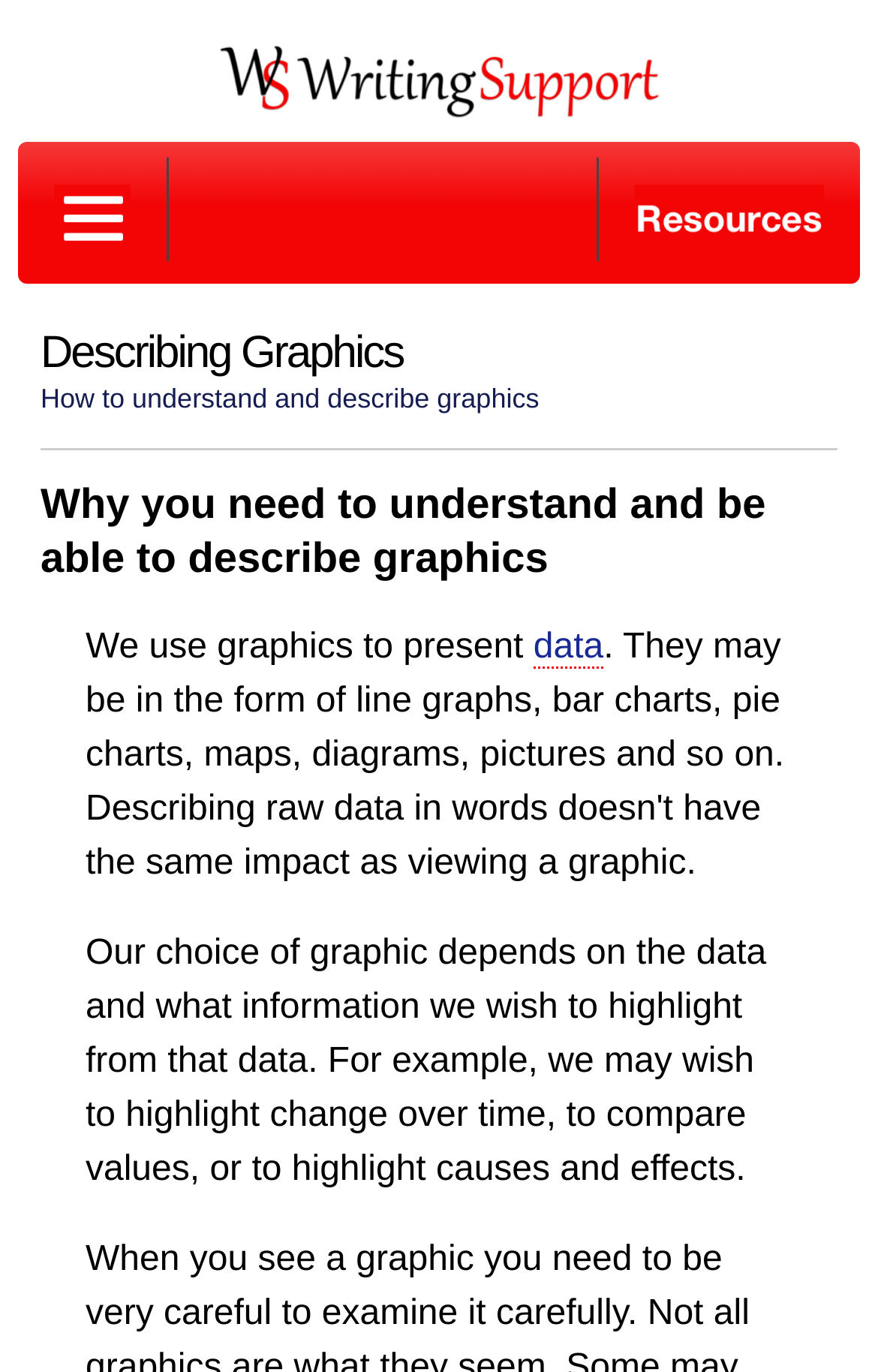Using floating point numbers between 0 and 1, provide the bounding box coordinates in the format (top-left x, top-left y, bottom-right x, bottom-right y). Locate the UI element described here: parent_node: Writing Process

[0.021, 0.115, 0.193, 0.19]